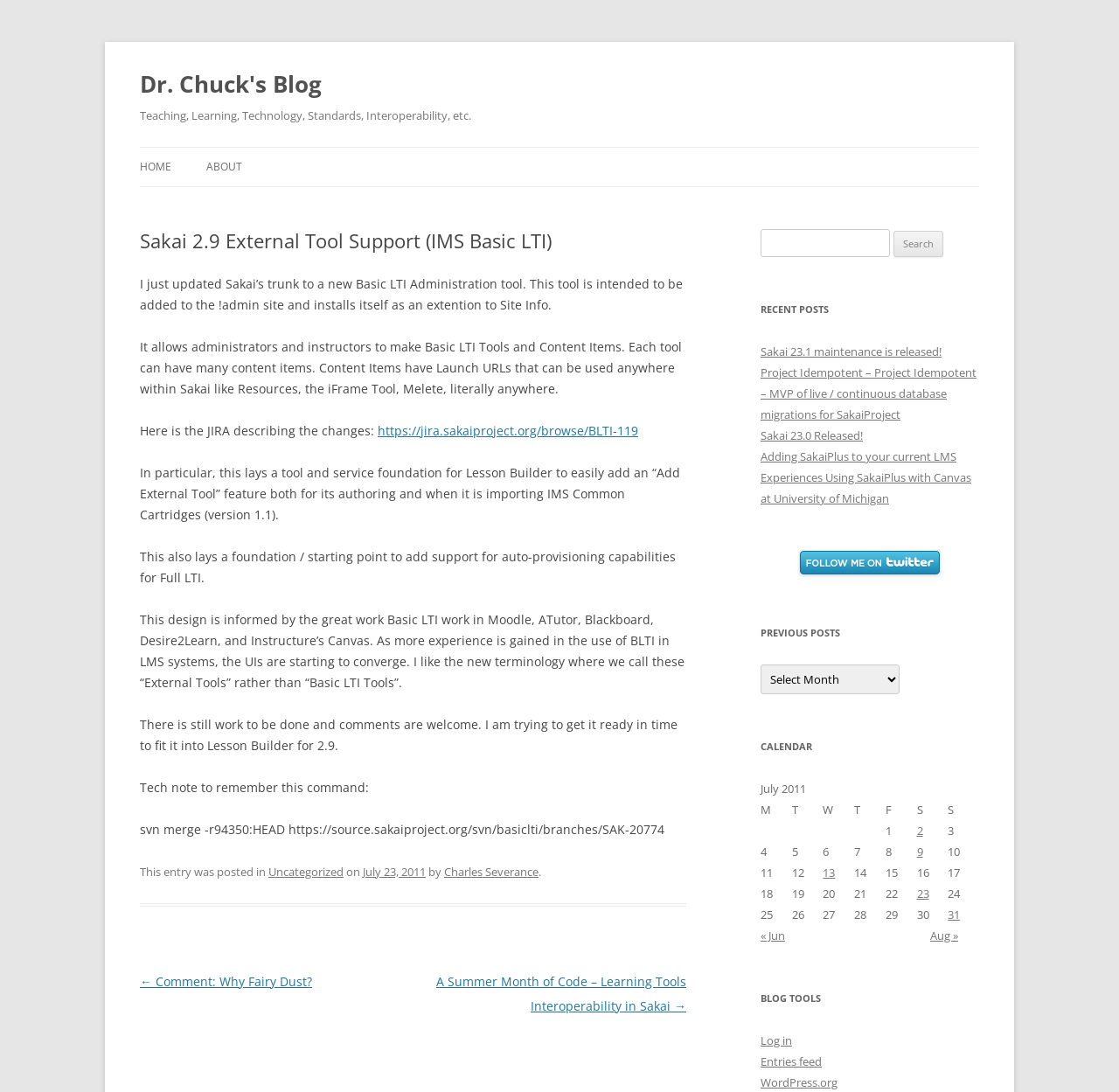Look at the image and give a detailed response to the following question: What is the title of the blog?

The title of the blog can be found at the top of the webpage, which is 'Dr. Chuck's Blog'. This is indicated by the heading element with the text 'Dr. Chuck's Blog'.